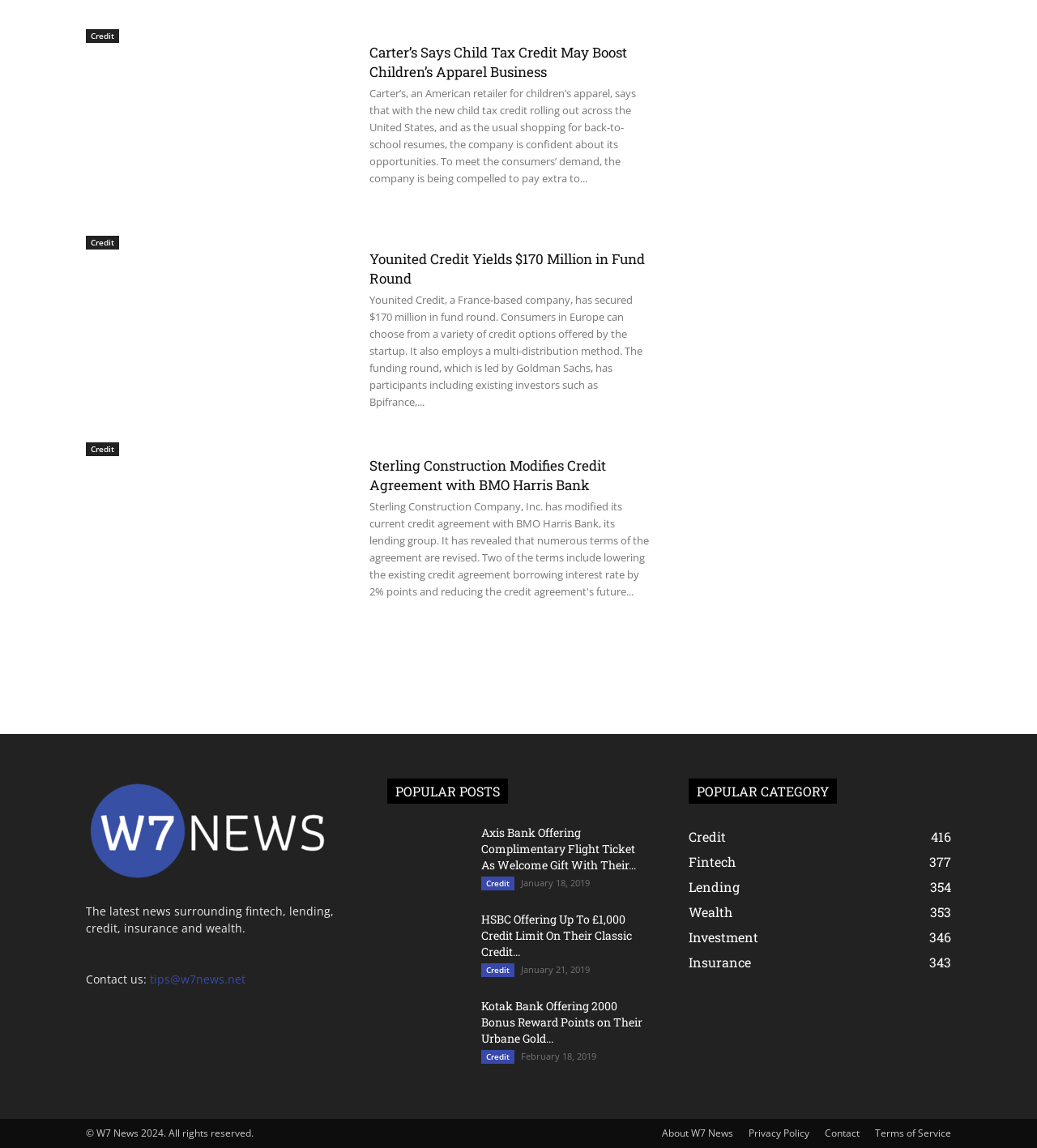What is the name of the company that secured $170 million in fund round?
Answer briefly with a single word or phrase based on the image.

Younited Credit